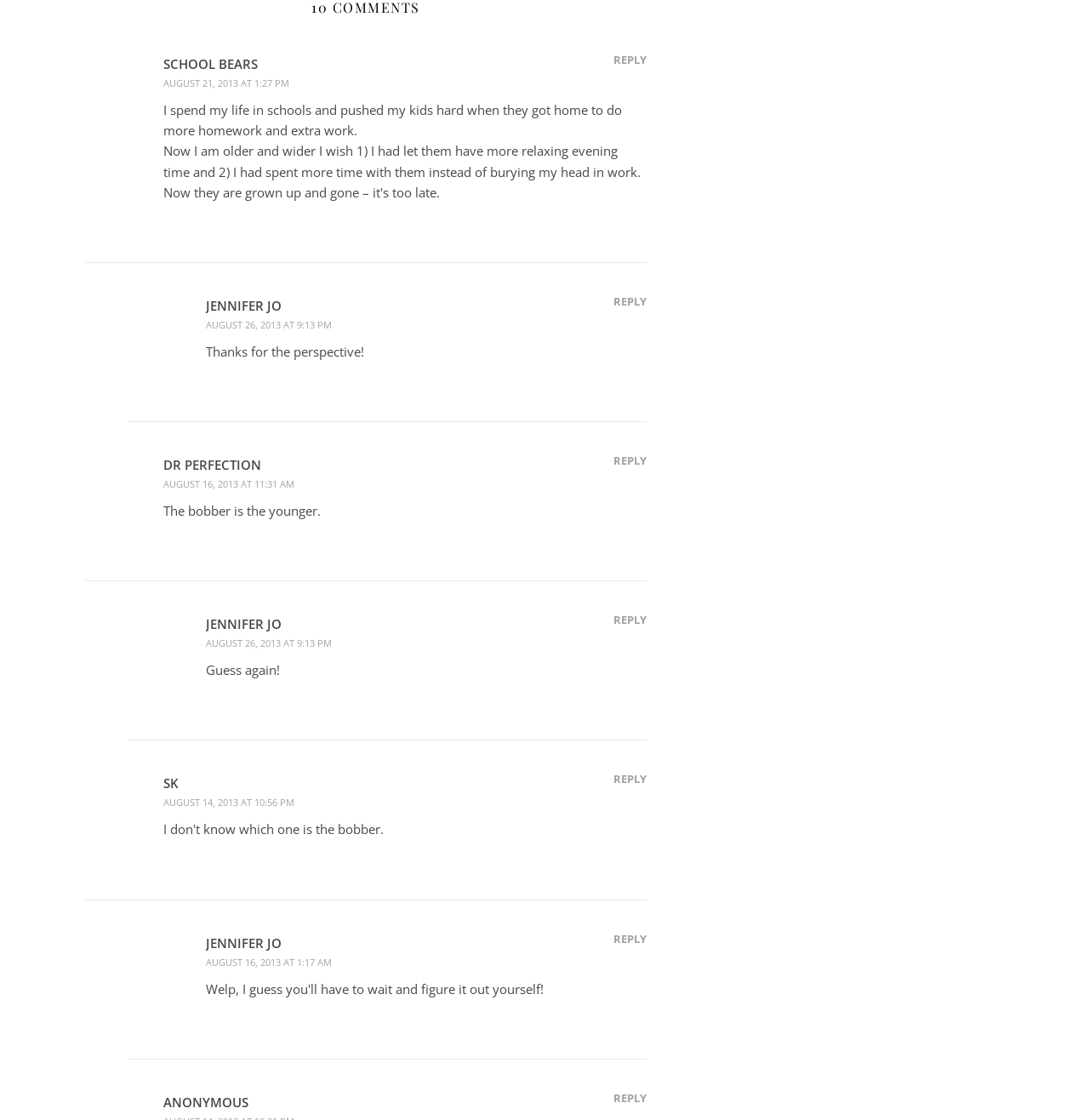Find the bounding box coordinates of the clickable element required to execute the following instruction: "Reply to Anonymous". Provide the coordinates as four float numbers between 0 and 1, i.e., [left, top, right, bottom].

[0.563, 0.971, 0.594, 0.99]